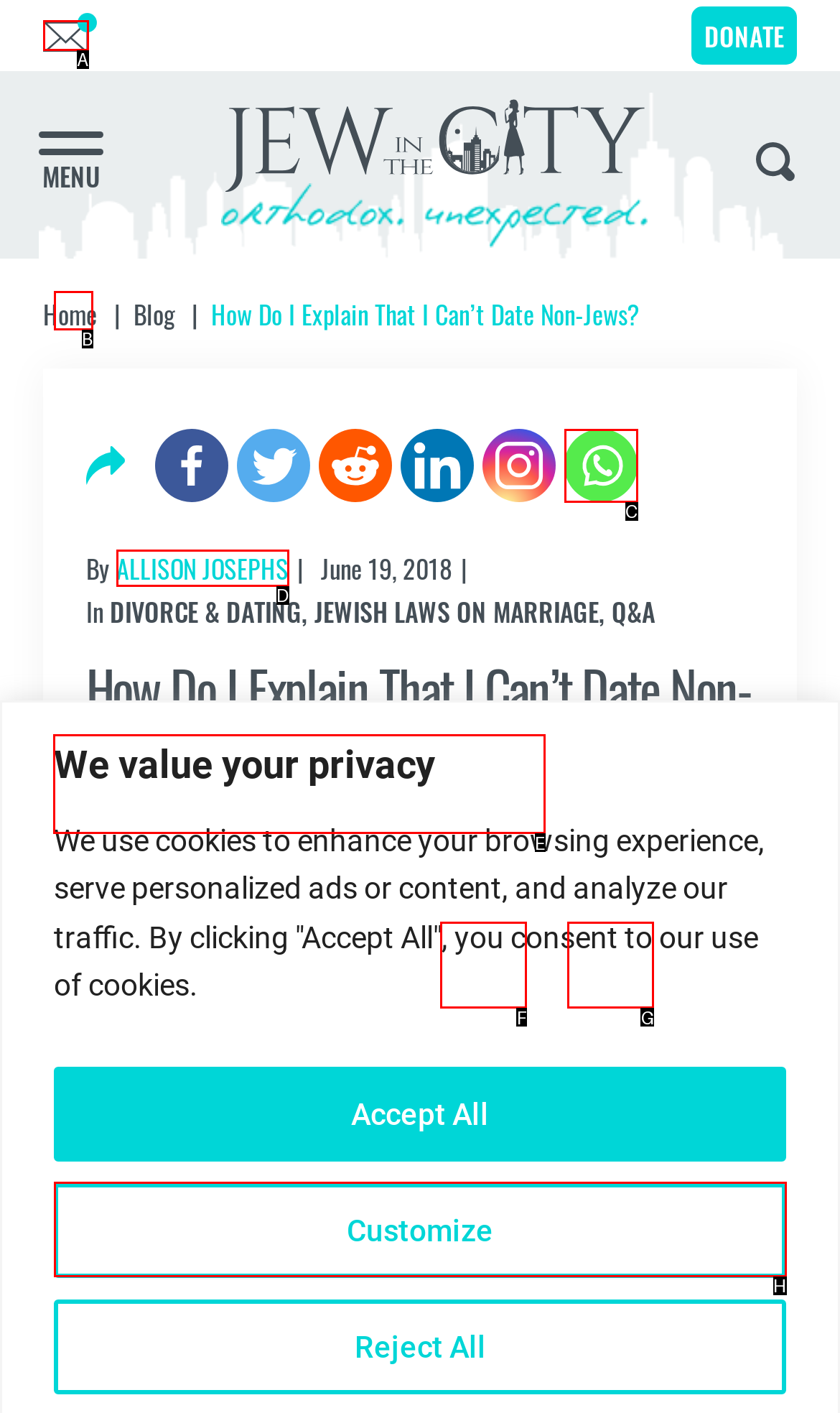For the task "Enter email address in the text box", which option's letter should you click? Answer with the letter only.

E